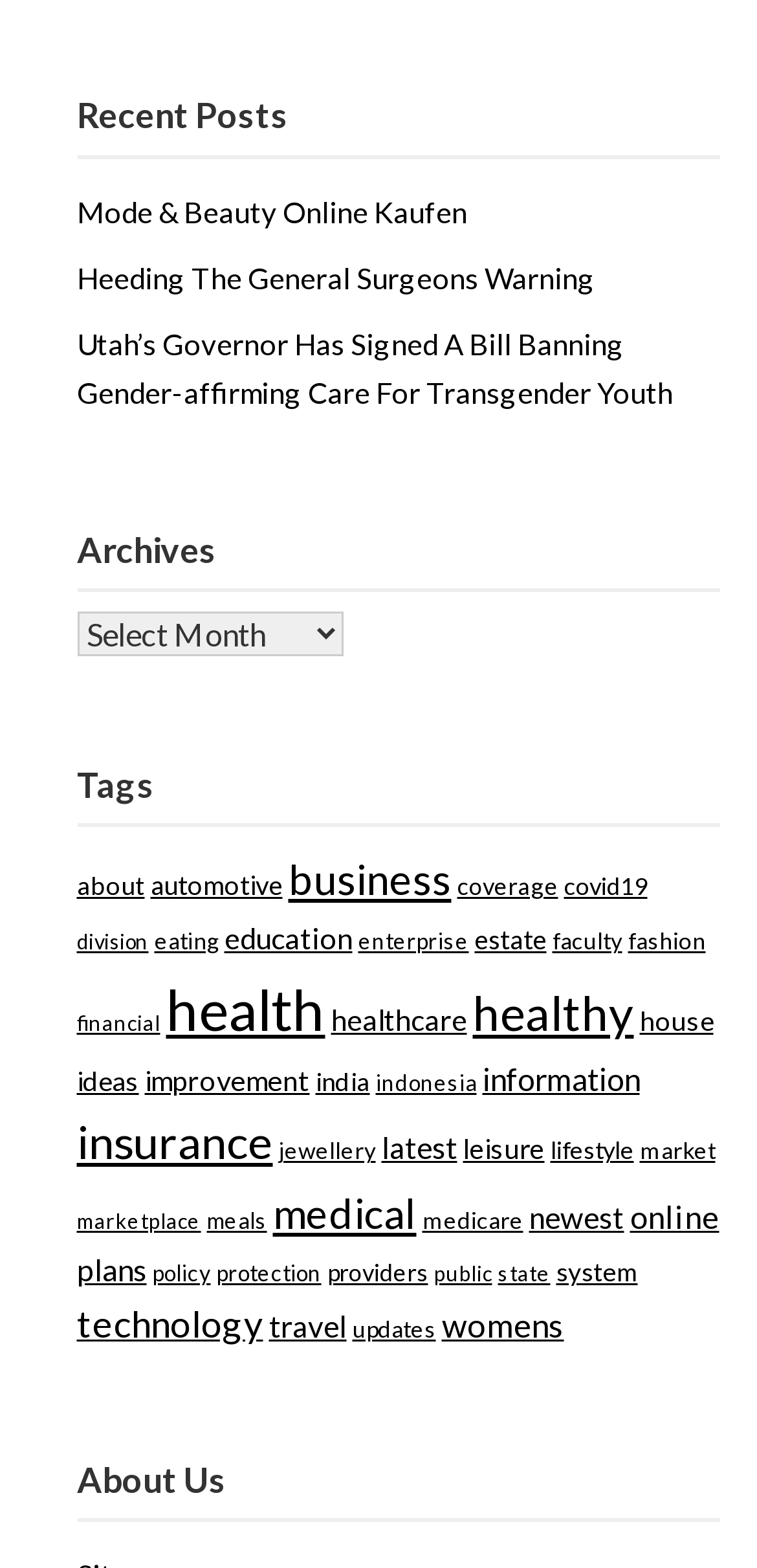Provide a one-word or one-phrase answer to the question:
What is the title of the last heading?

About Us